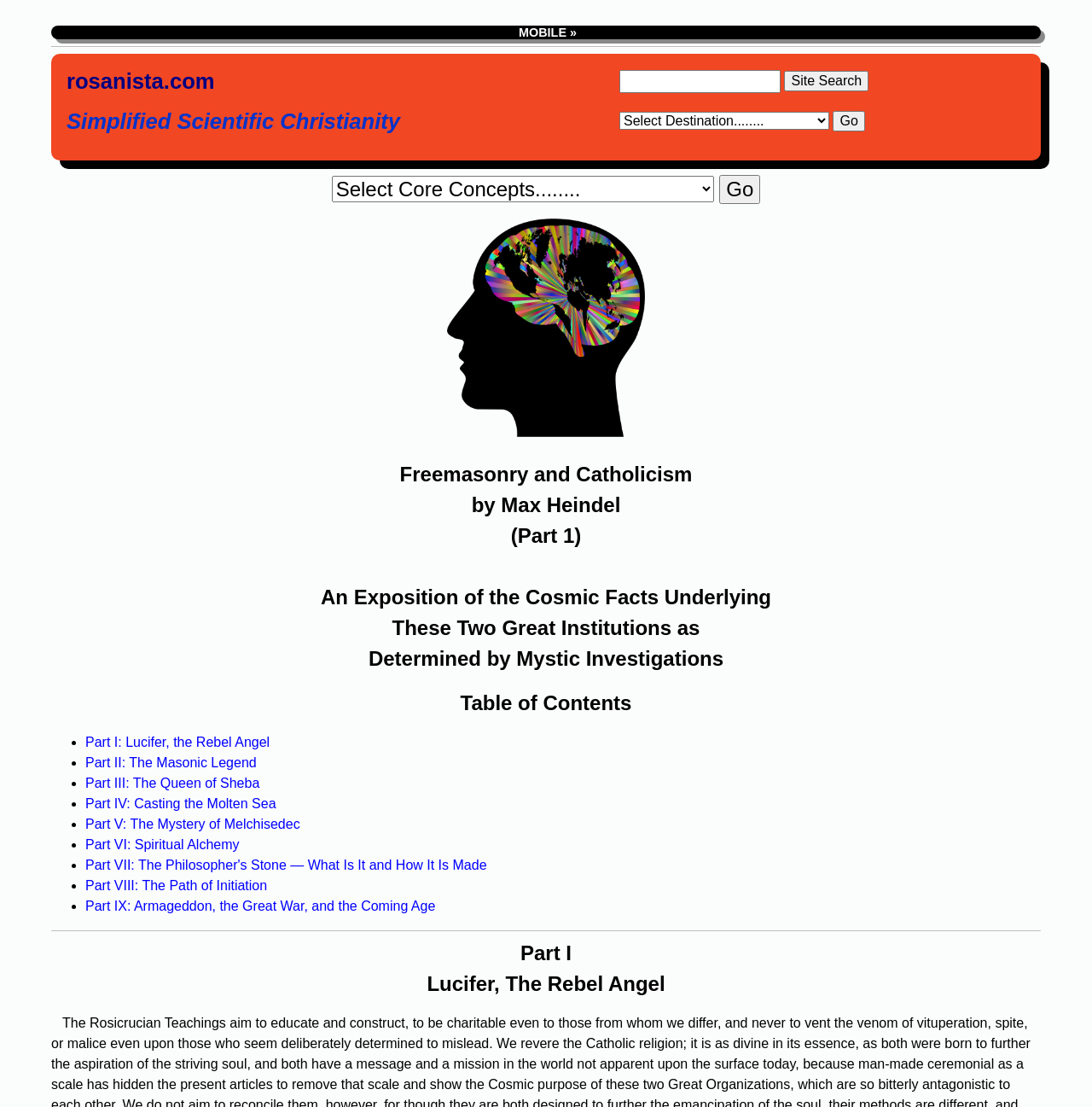What is the main topic of this webpage?
Answer with a single word or phrase, using the screenshot for reference.

Freemasonry and Catholicism